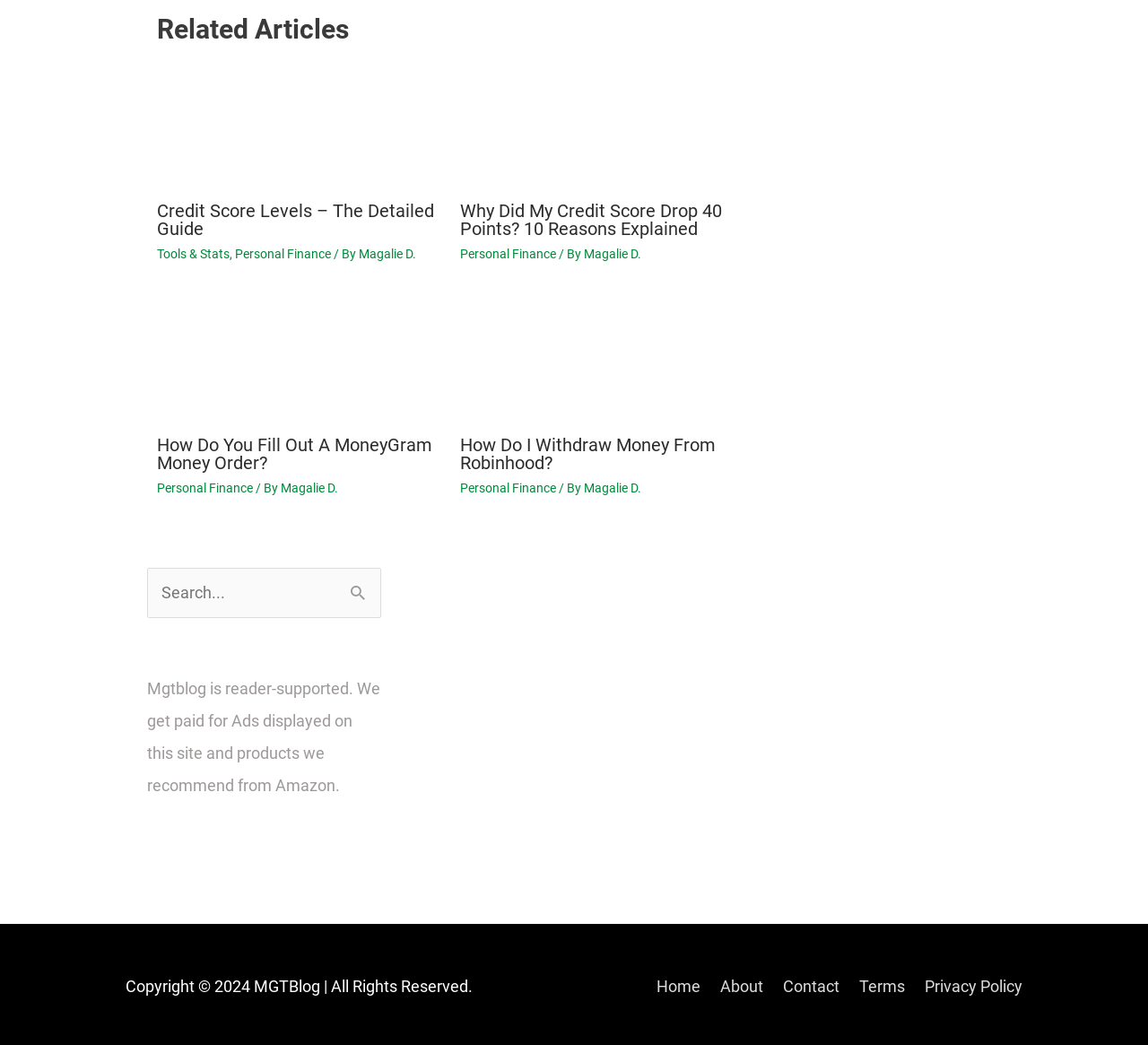Provide the bounding box coordinates of the HTML element described by the text: "Magalie D.". The coordinates should be in the format [left, top, right, bottom] with values between 0 and 1.

[0.245, 0.46, 0.295, 0.474]